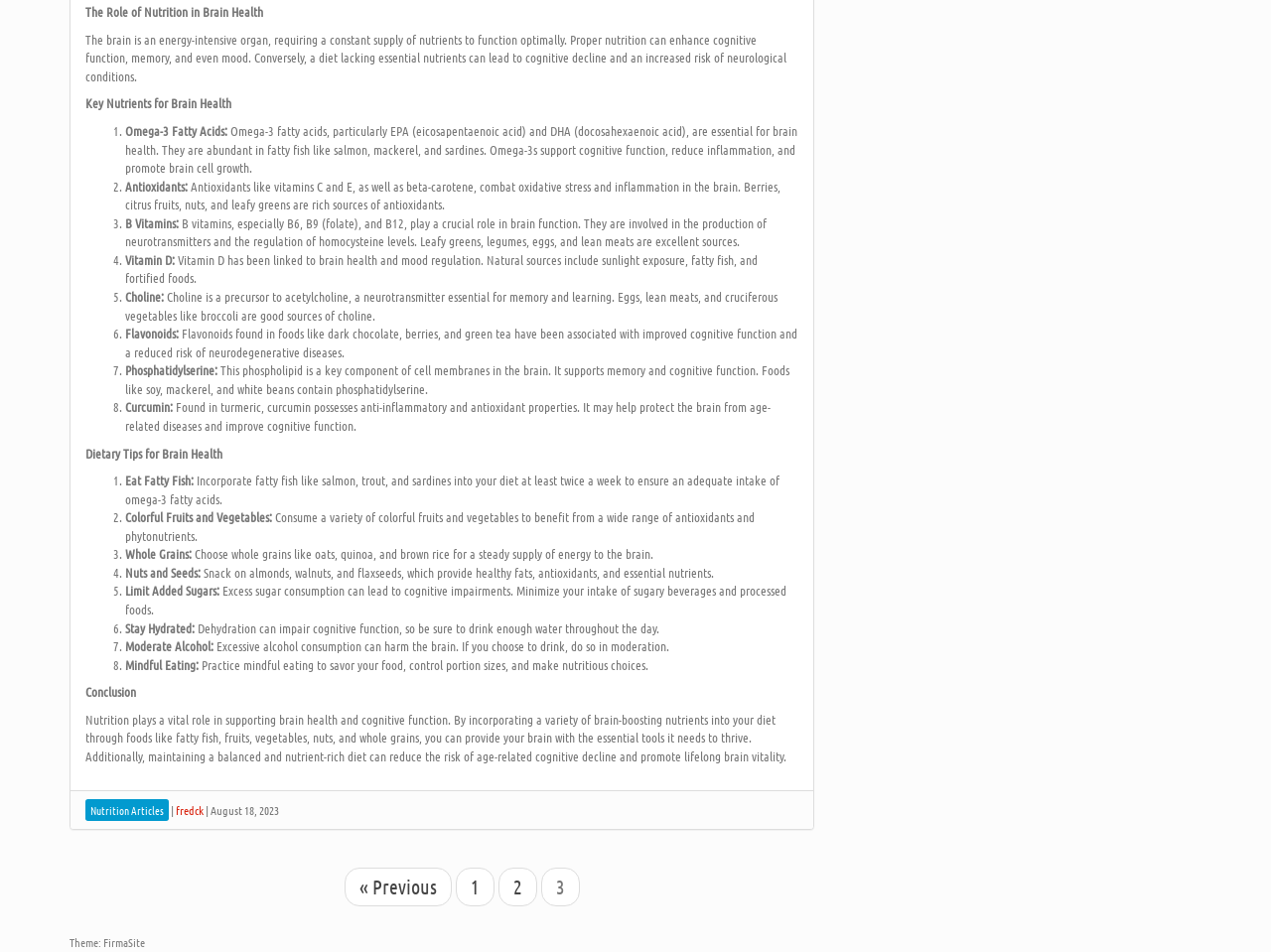Using the element description Nutrition Articles, predict the bounding box coordinates for the UI element. Provide the coordinates in (top-left x, top-left y, bottom-right x, bottom-right y) format with values ranging from 0 to 1.

[0.067, 0.839, 0.133, 0.862]